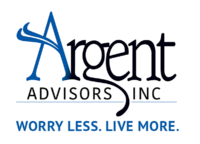What type of services is the logo associated with?
Please give a well-detailed answer to the question.

The logo of Argent Advisors Inc. is often associated with financial planning services, emphasizing a reassuring yet professional approach to managing personal finances, as described in the caption.